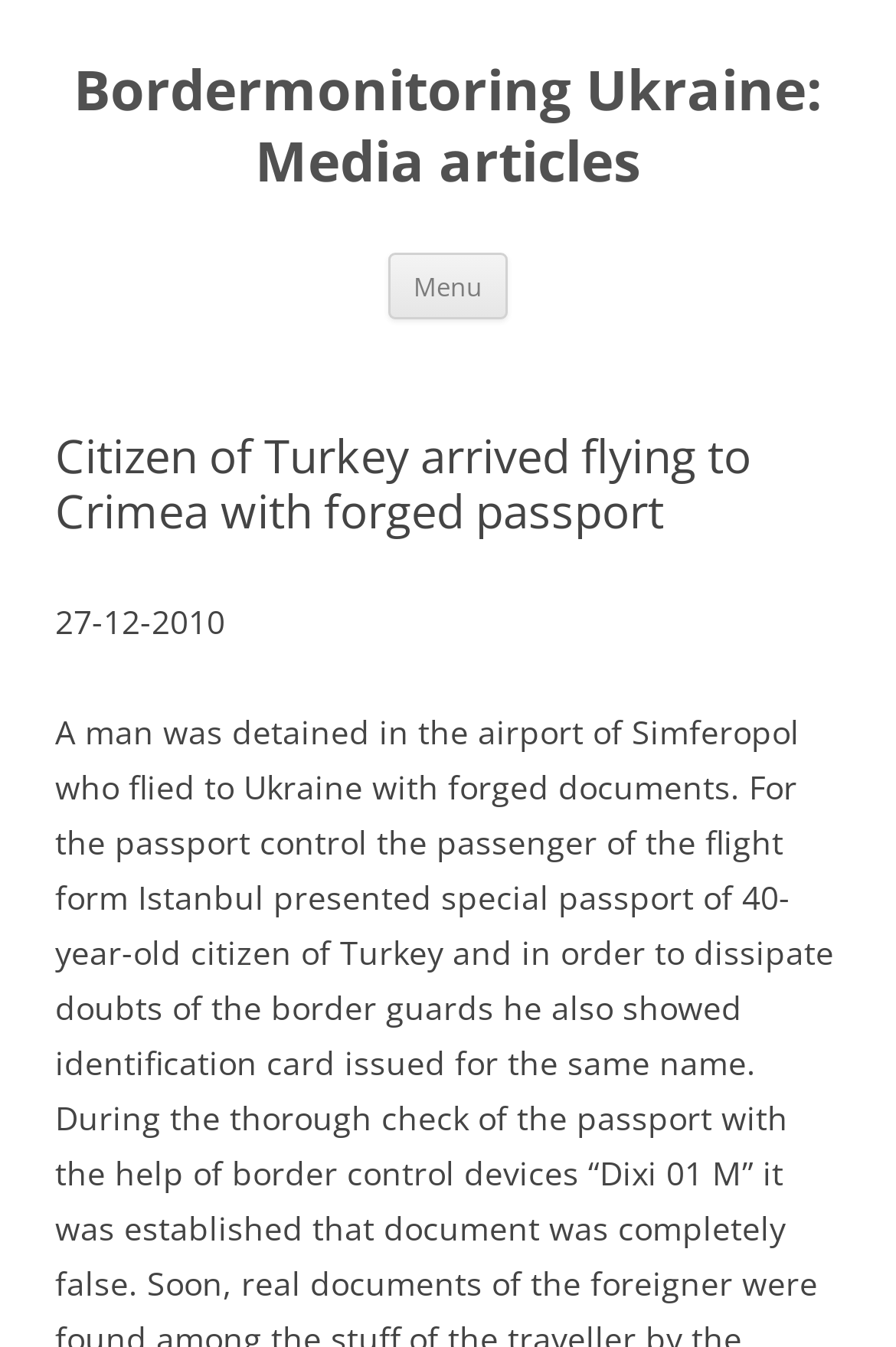Is there a link to skip to content?
Look at the image and respond with a one-word or short phrase answer.

Yes